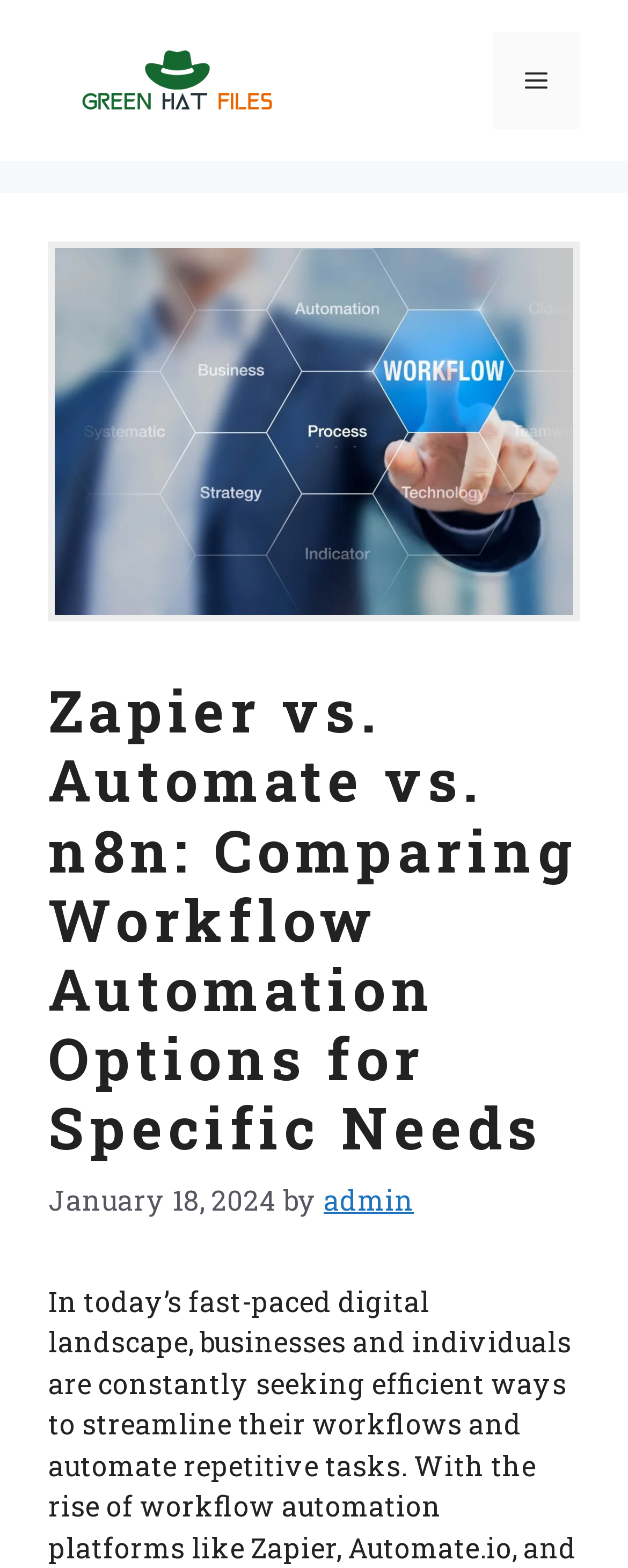What is the name of the website?
Based on the image, answer the question with a single word or brief phrase.

Green Hat Files